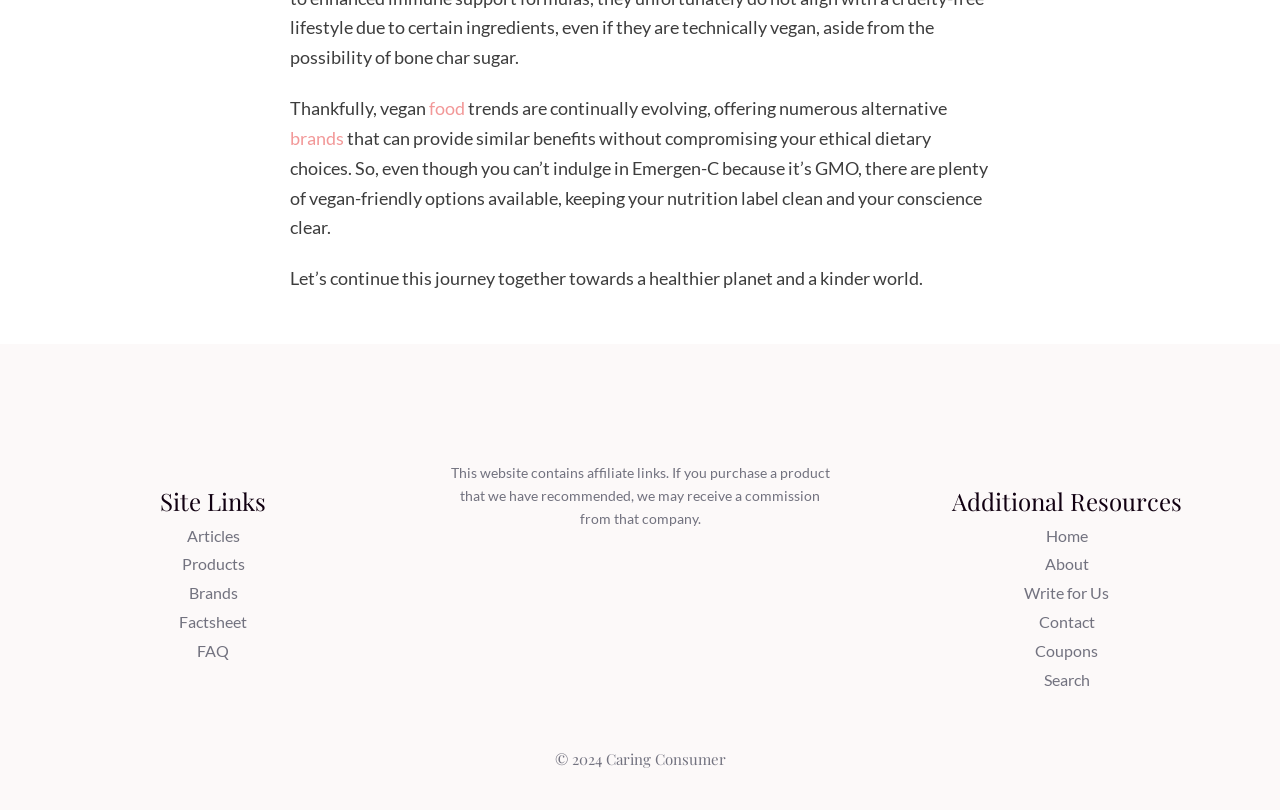Please identify the bounding box coordinates of the element I need to click to follow this instruction: "visit brands page".

[0.227, 0.157, 0.269, 0.184]